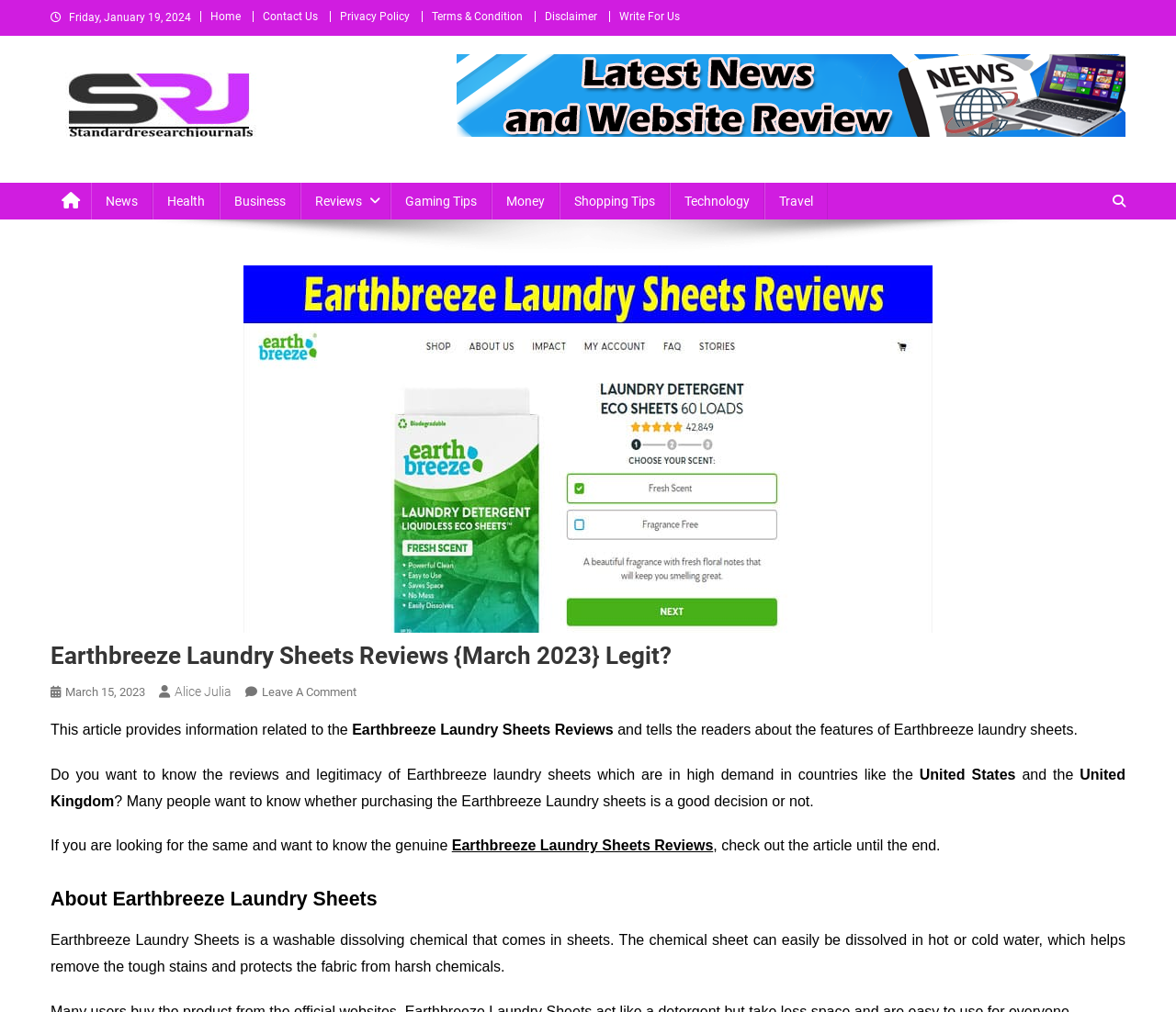Pinpoint the bounding box coordinates of the area that must be clicked to complete this instruction: "Click on the Earthbreeze Laundry Sheets Reviews link".

[0.207, 0.262, 0.793, 0.625]